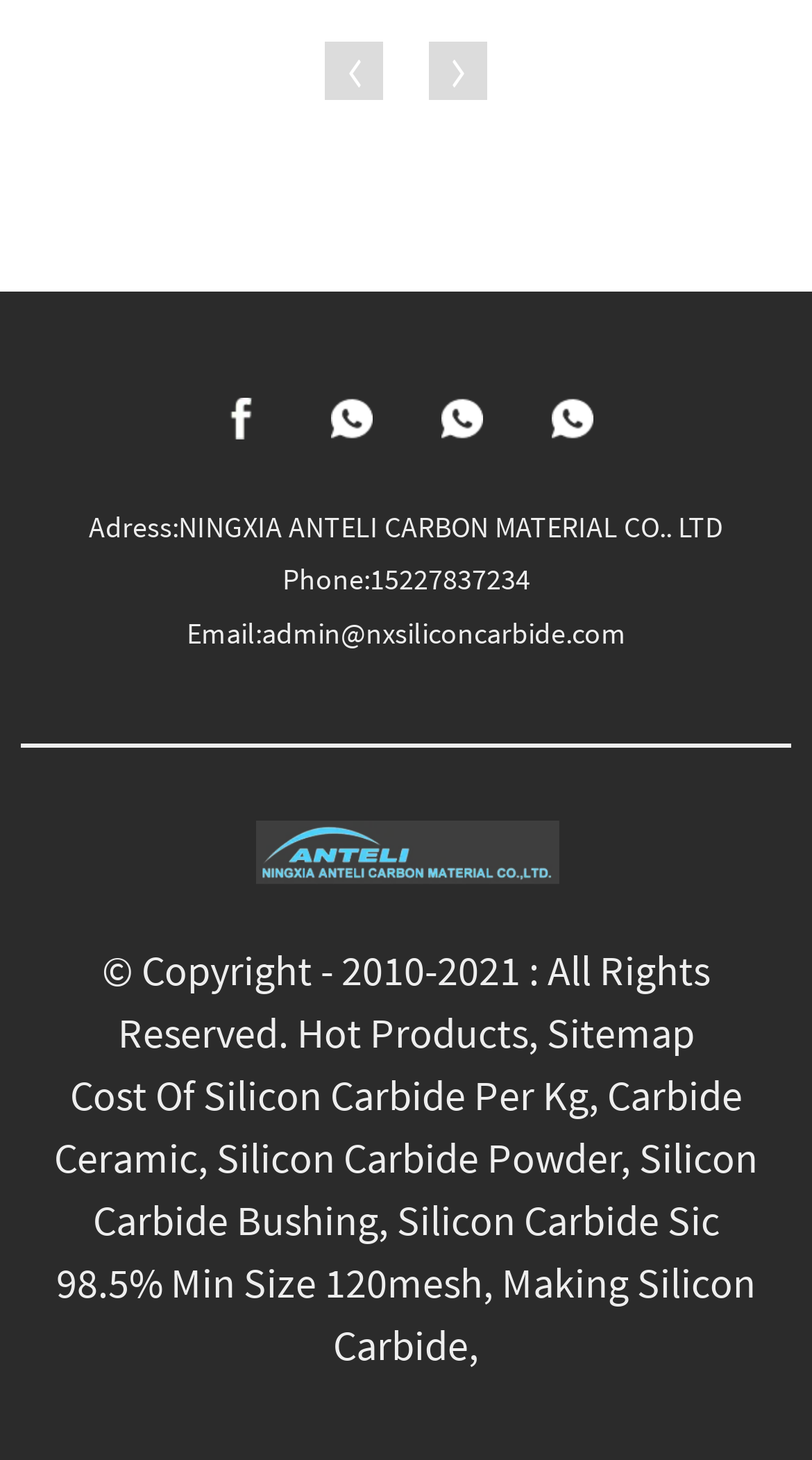Please identify the bounding box coordinates of the region to click in order to complete the task: "Share article". The coordinates must be four float numbers between 0 and 1, specified as [left, top, right, bottom].

None